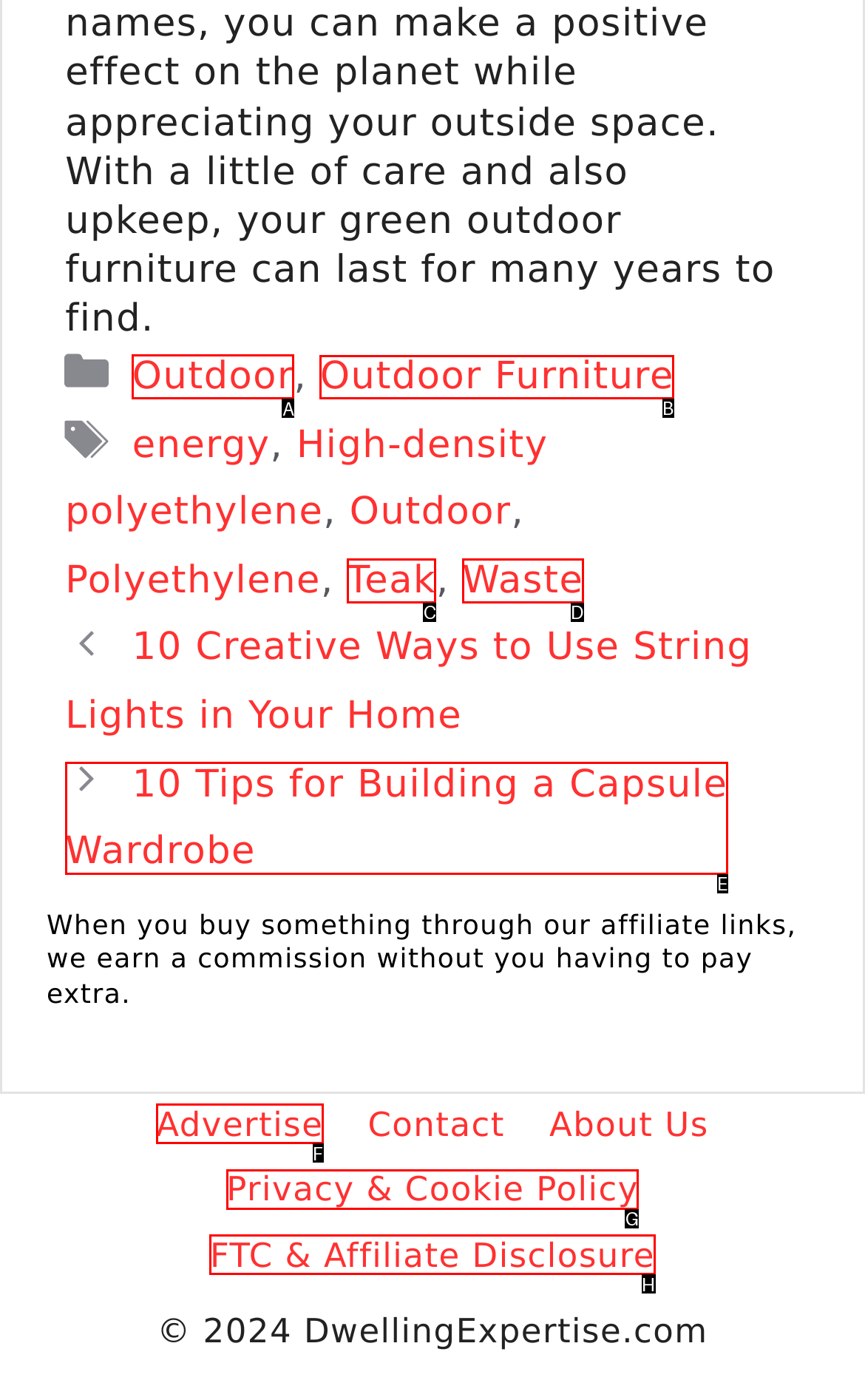Determine which element should be clicked for this task: Explore the 'Outdoor Furniture' category
Answer with the letter of the selected option.

B